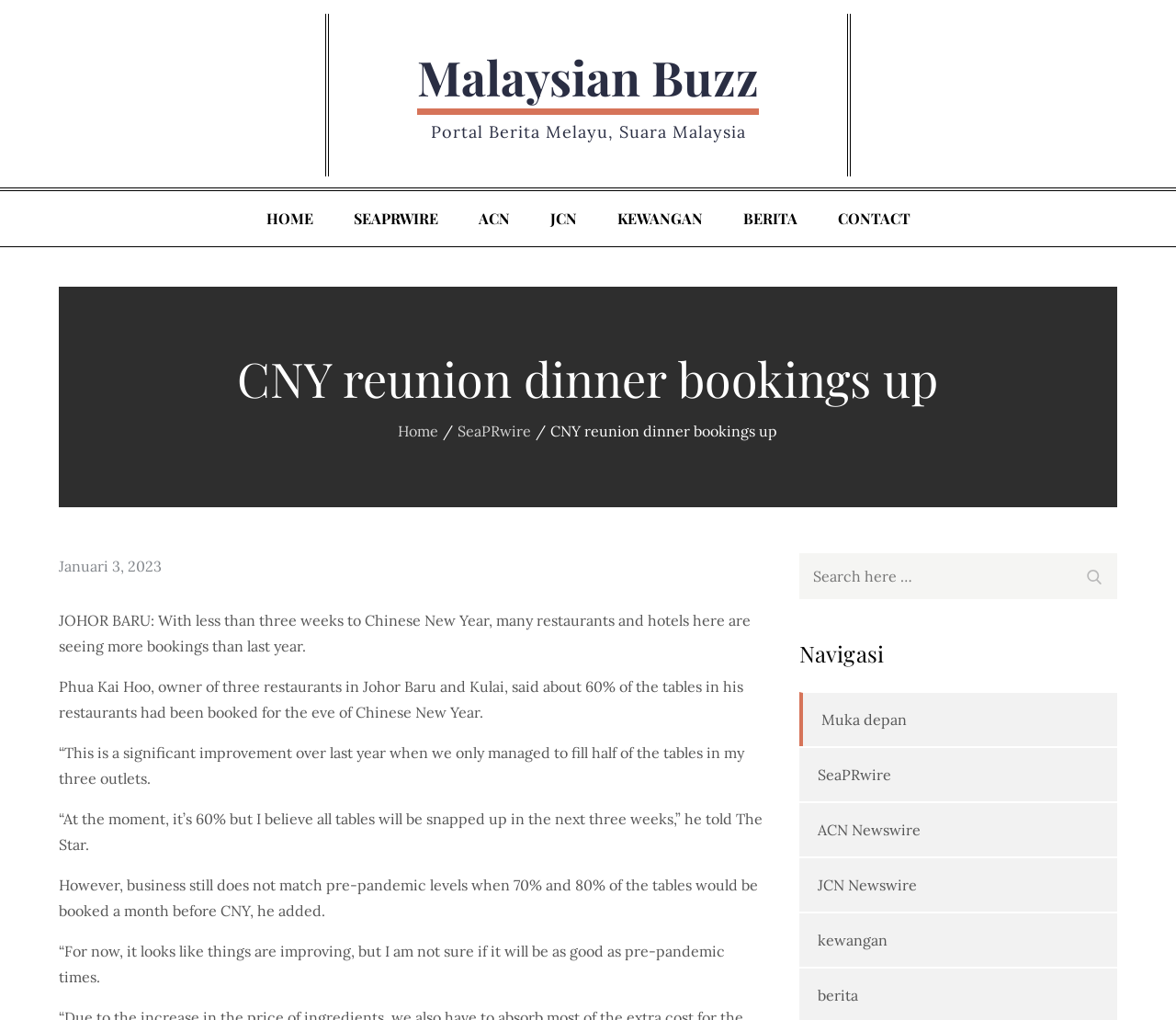Answer the question with a single word or phrase: 
Where are the restaurants mentioned in the article located?

Johor Baru and Kulai